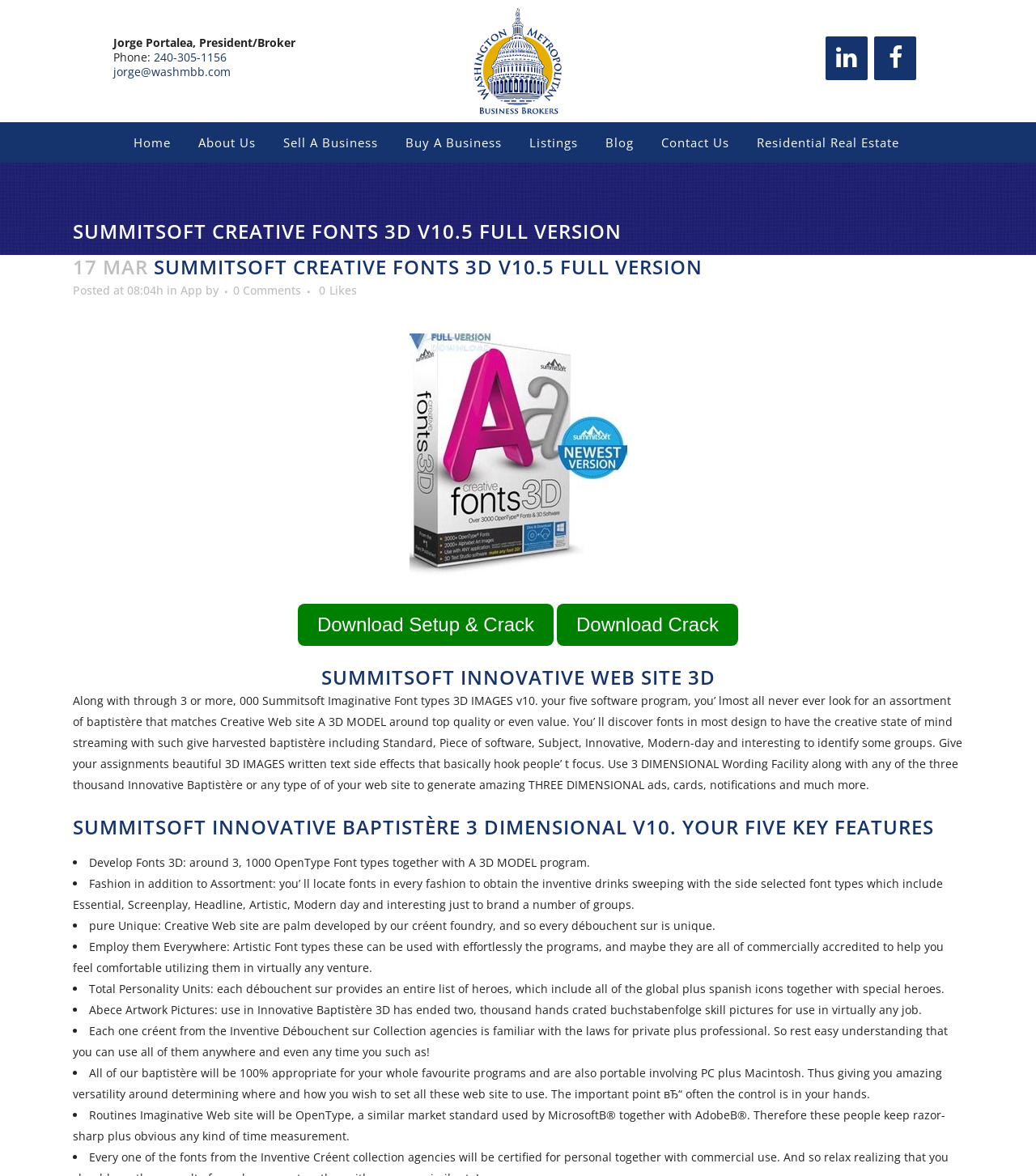Please determine the bounding box of the UI element that matches this description: Download Setup & Crack. The coordinates should be given as (top-left x, top-left y, bottom-right x, bottom-right y), with all values between 0 and 1.

[0.287, 0.514, 0.534, 0.549]